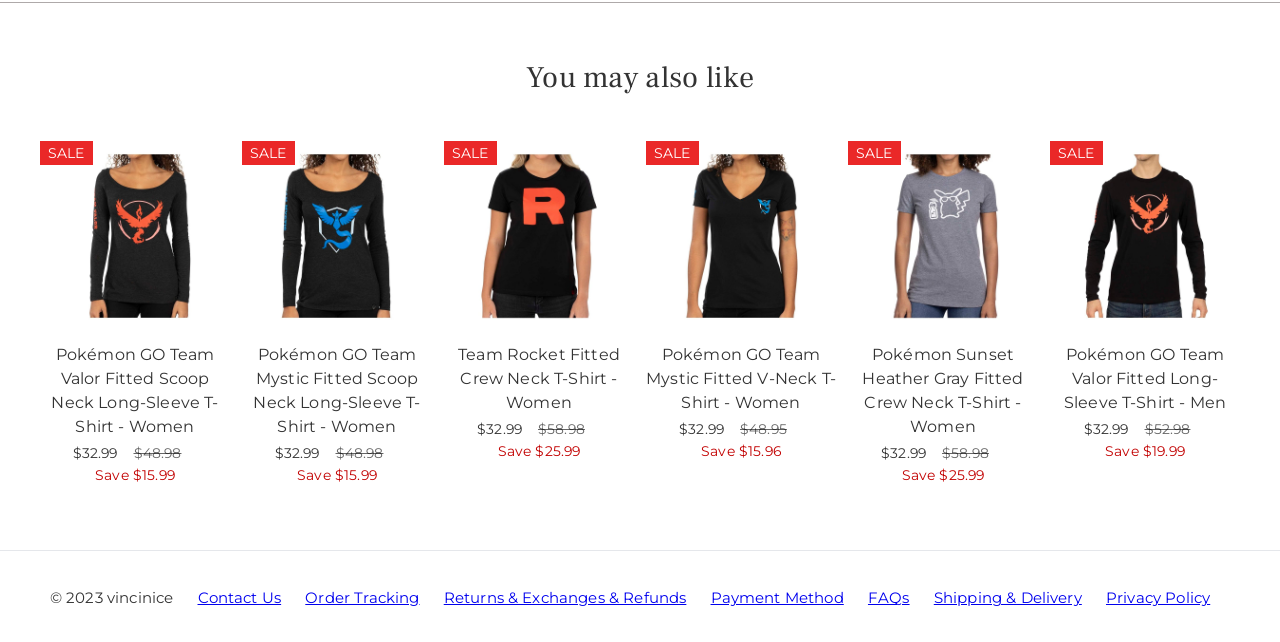What is the price range of the products?
Respond to the question with a single word or phrase according to the image.

$32.99 - $58.98